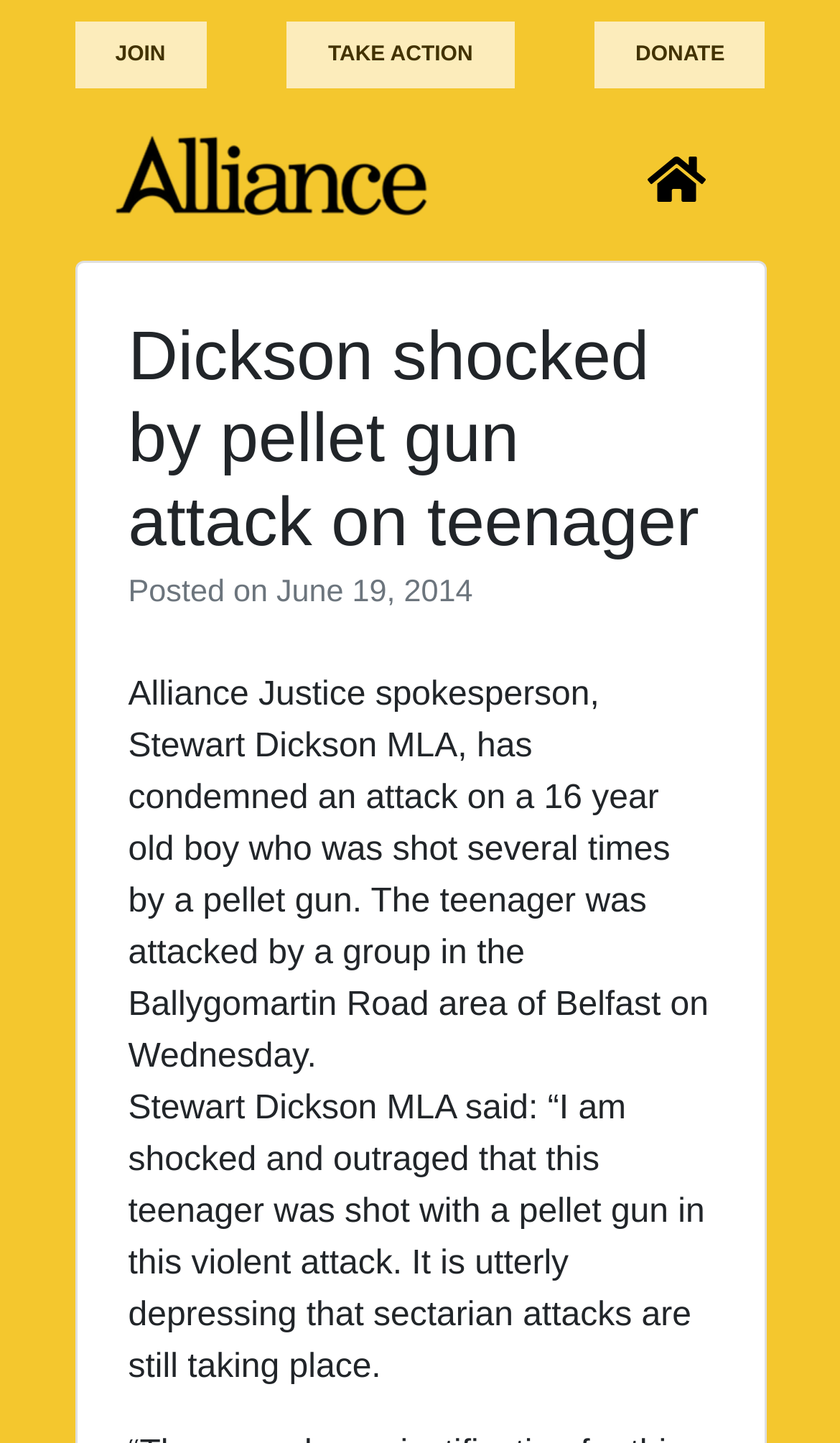Please answer the following question using a single word or phrase: 
What is the occupation of Stewart Dickson?

MLA